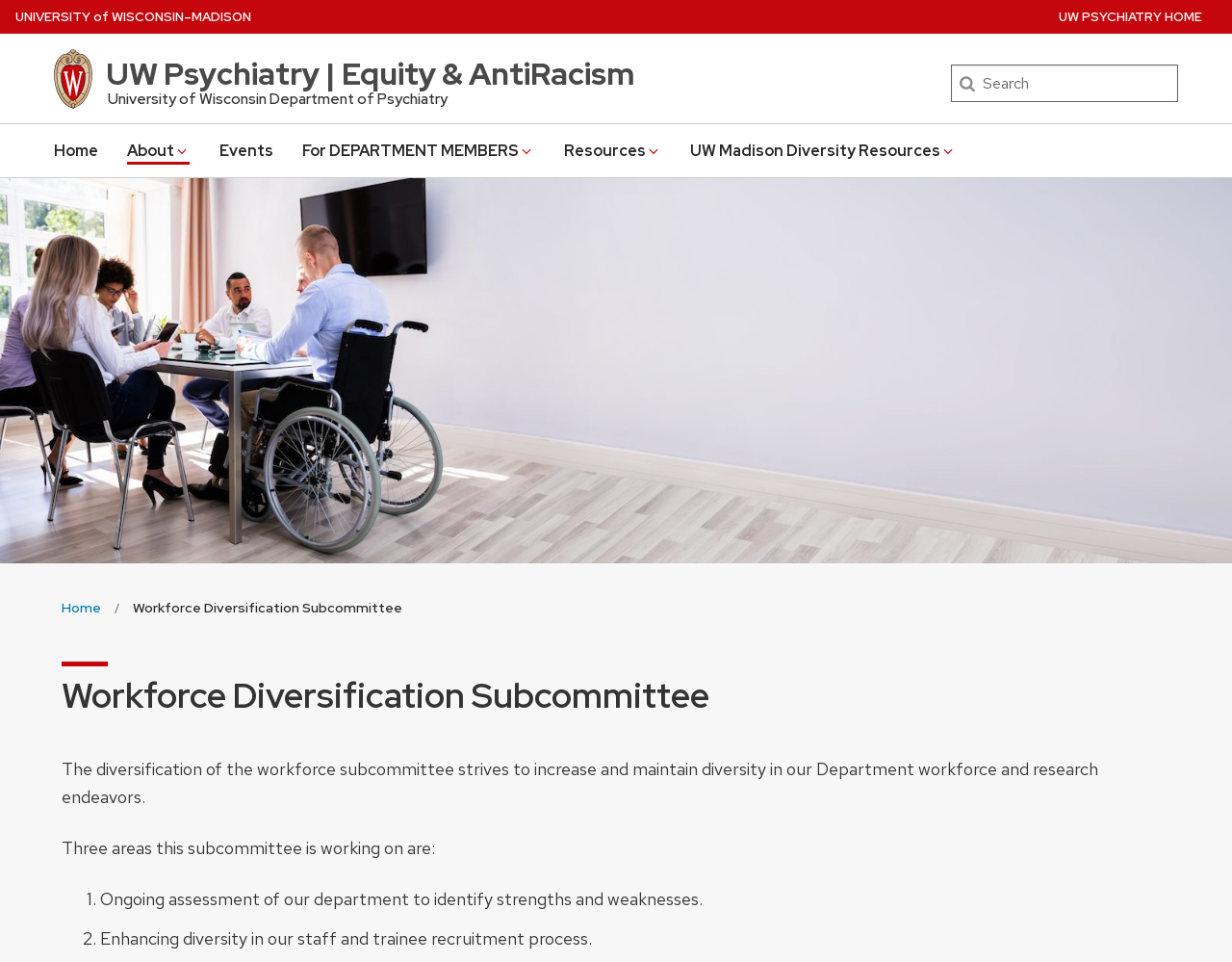Please identify the bounding box coordinates of the element's region that needs to be clicked to fulfill the following instruction: "Go to University of Wisconsin Madison home page". The bounding box coordinates should consist of four float numbers between 0 and 1, i.e., [left, top, right, bottom].

[0.012, 0.0, 0.204, 0.035]